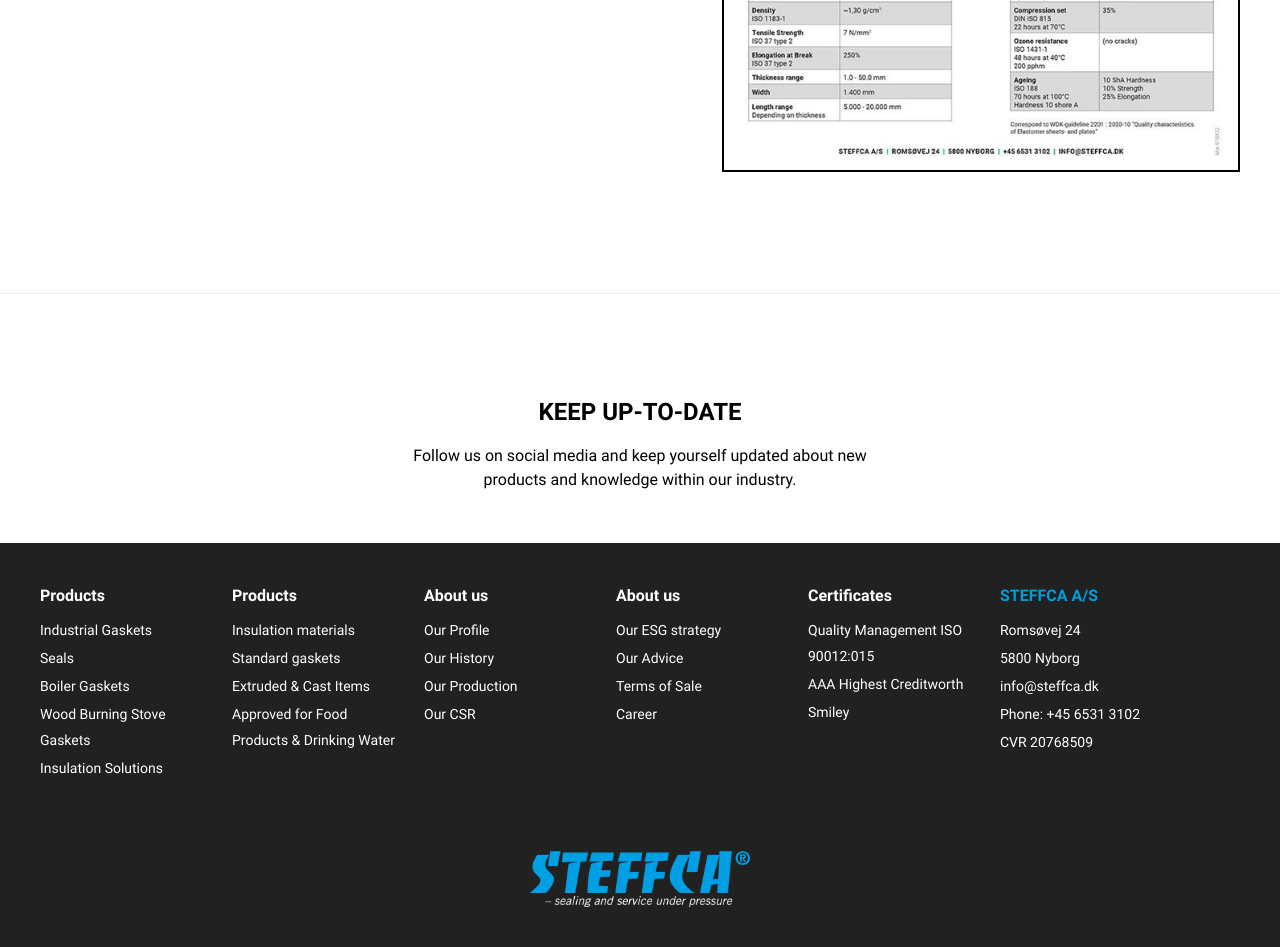For the following element description, predict the bounding box coordinates in the format (top-left x, top-left y, bottom-right x, bottom-right y). All values should be floating point numbers between 0 and 1. Description: Extruded & Cast Items

[0.181, 0.714, 0.289, 0.735]